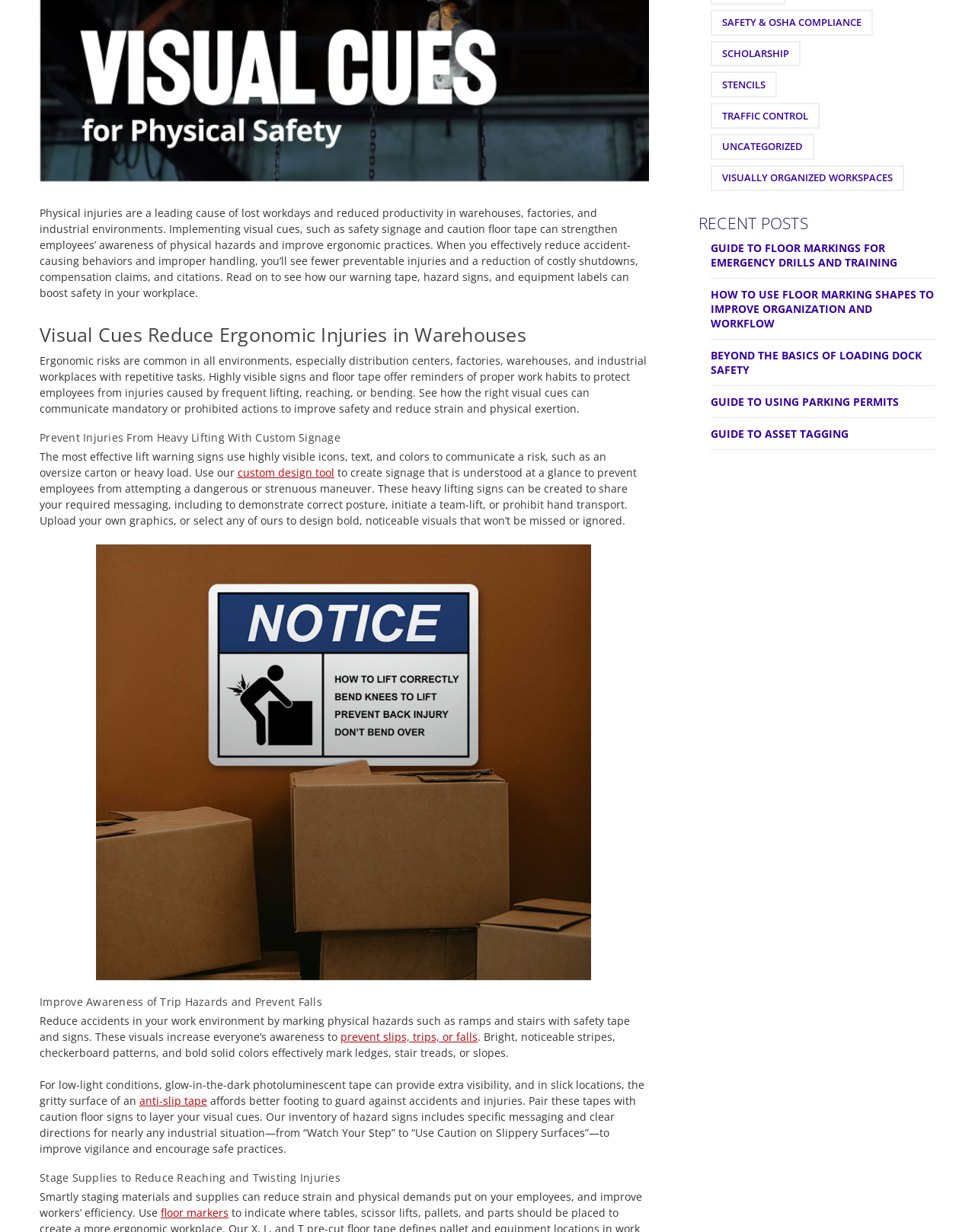Determine the bounding box coordinates for the UI element described. Format the coordinates as (top-left x, top-left y, bottom-right x, bottom-right y) and ensure all values are between 0 and 1. Element description: Visually Organized Workspaces

[0.729, 0.134, 0.927, 0.155]